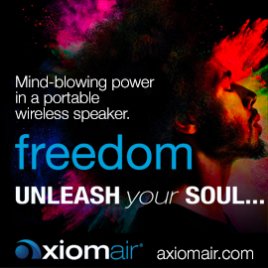Give an elaborate caption for the image.

This captivating advertisement showcases an Axiom portable wireless speaker, emphasizing its powerful sound with the tagline "Mind-blowing power in a portable wireless speaker." The vibrant imagery includes a colorful, abstract background that enhances the phrase "freedom," suggesting an experience of liberation and vitality. The words "UNLEASH your SOUL..." invite potential customers to connect emotionally and physically with the product. The branding for Axiom and their website, axiomair.com, is prominently displayed, reinforcing the focus on innovation and quality in audio technology.